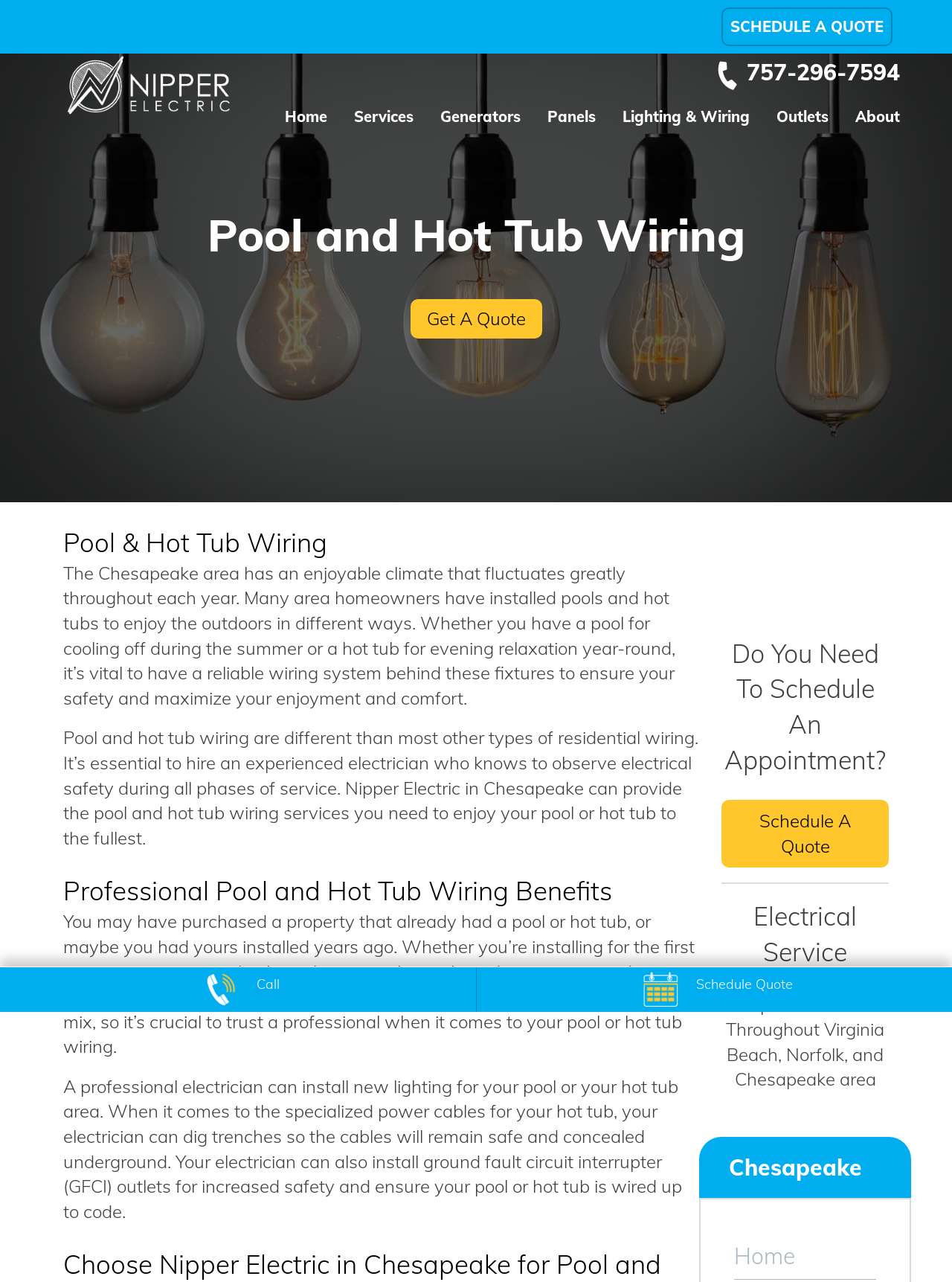Find the bounding box coordinates of the element's region that should be clicked in order to follow the given instruction: "Click the 'Nipper Electric' link". The coordinates should consist of four float numbers between 0 and 1, i.e., [left, top, right, bottom].

[0.066, 0.042, 0.246, 0.091]